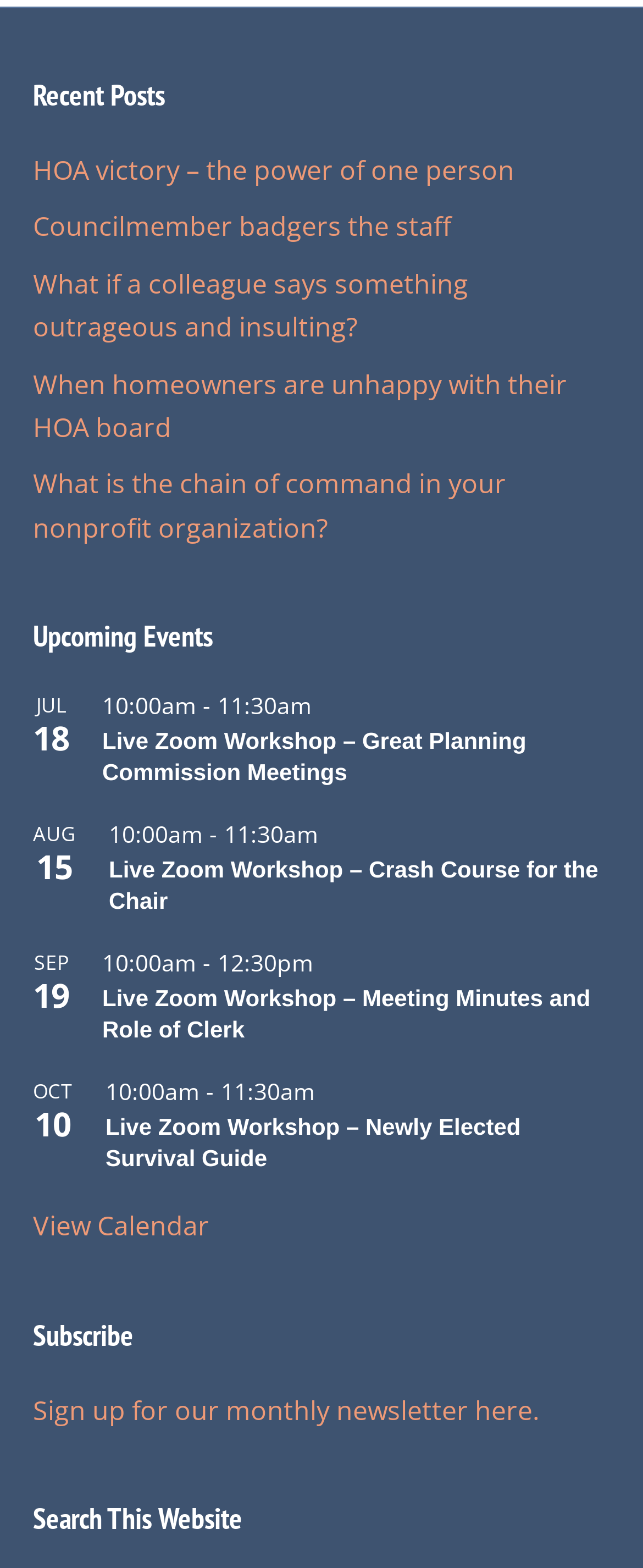Determine the bounding box coordinates of the area to click in order to meet this instruction: "Subscribe to the monthly newsletter".

[0.051, 0.888, 0.838, 0.911]